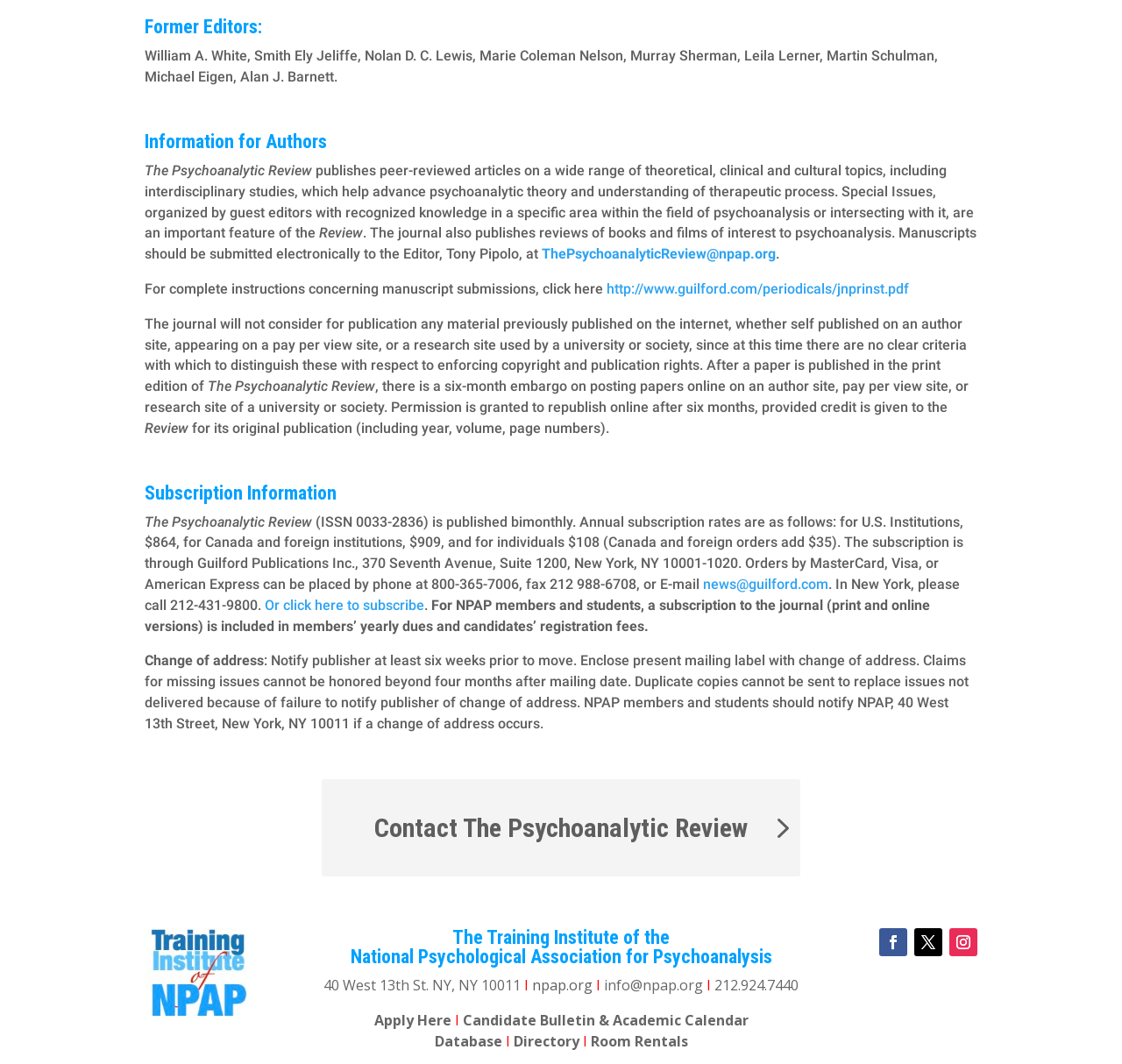Identify the bounding box of the UI element described as follows: "Or click here to subscribe". Provide the coordinates as four float numbers in the range of 0 to 1 [left, top, right, bottom].

[0.236, 0.561, 0.378, 0.576]